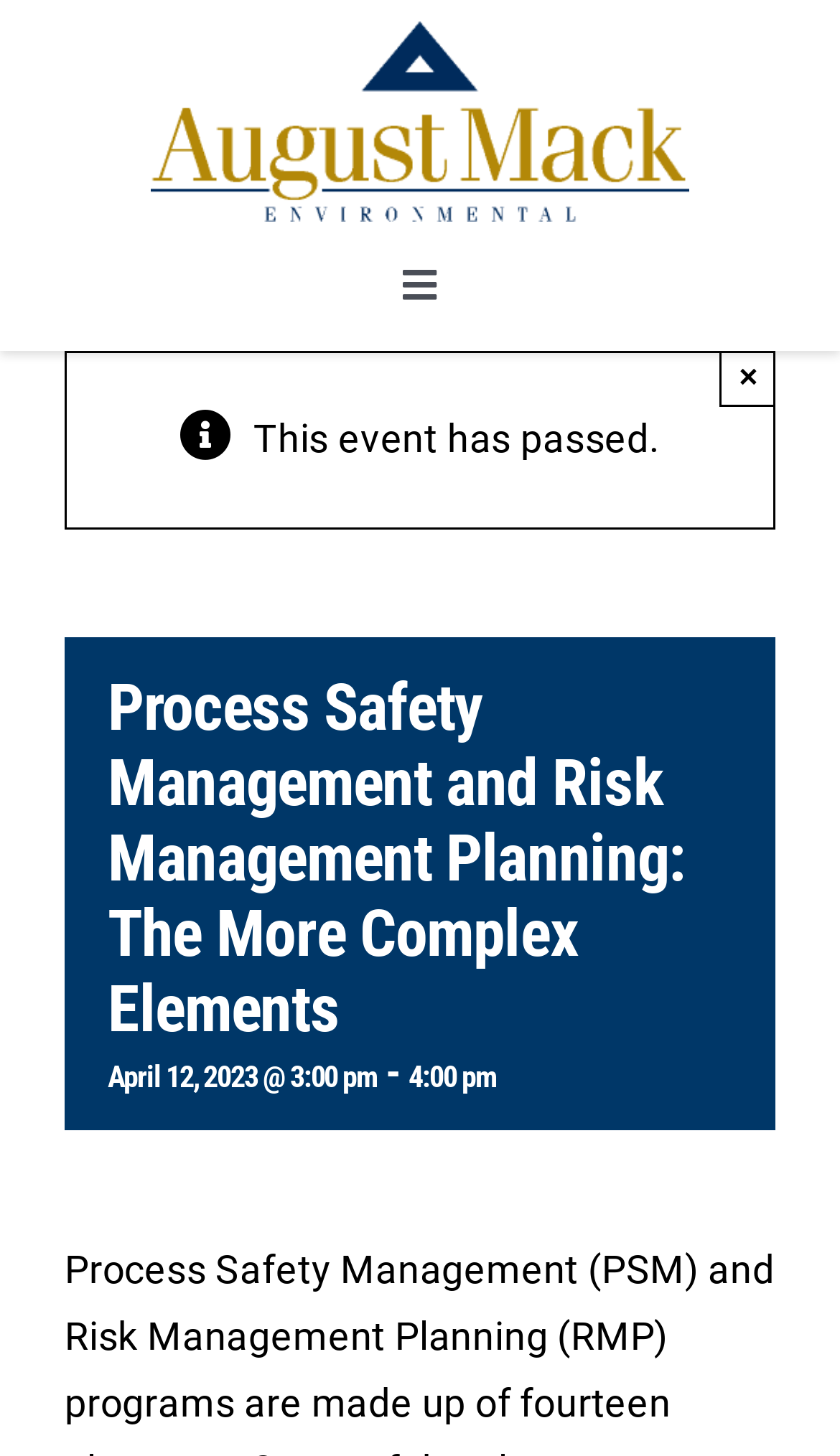Provide your answer in a single word or phrase: 
What is the purpose of the button with the '×' symbol?

Close